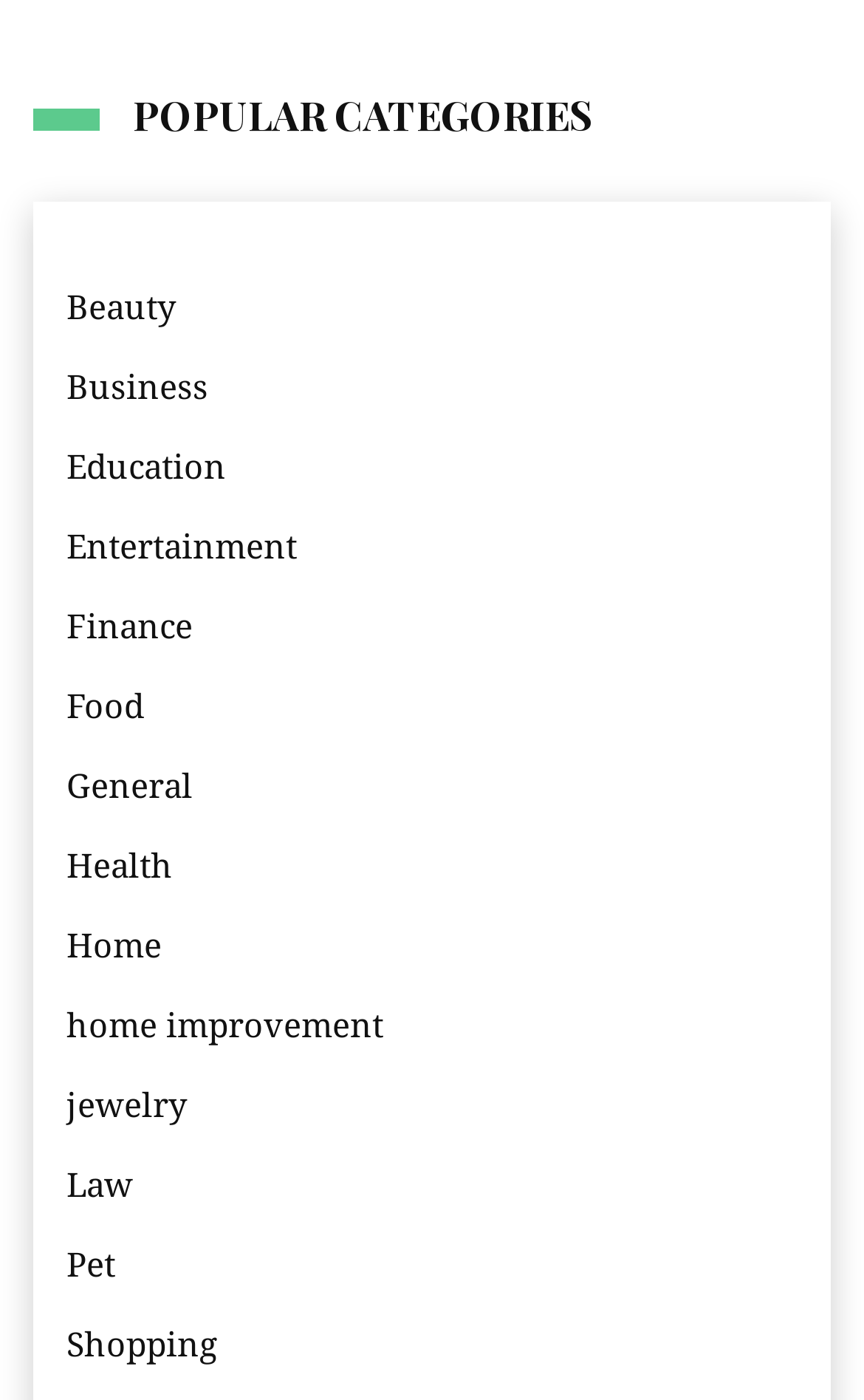What is the last category listed on the webpage?
Based on the screenshot, provide your answer in one word or phrase.

Shopping